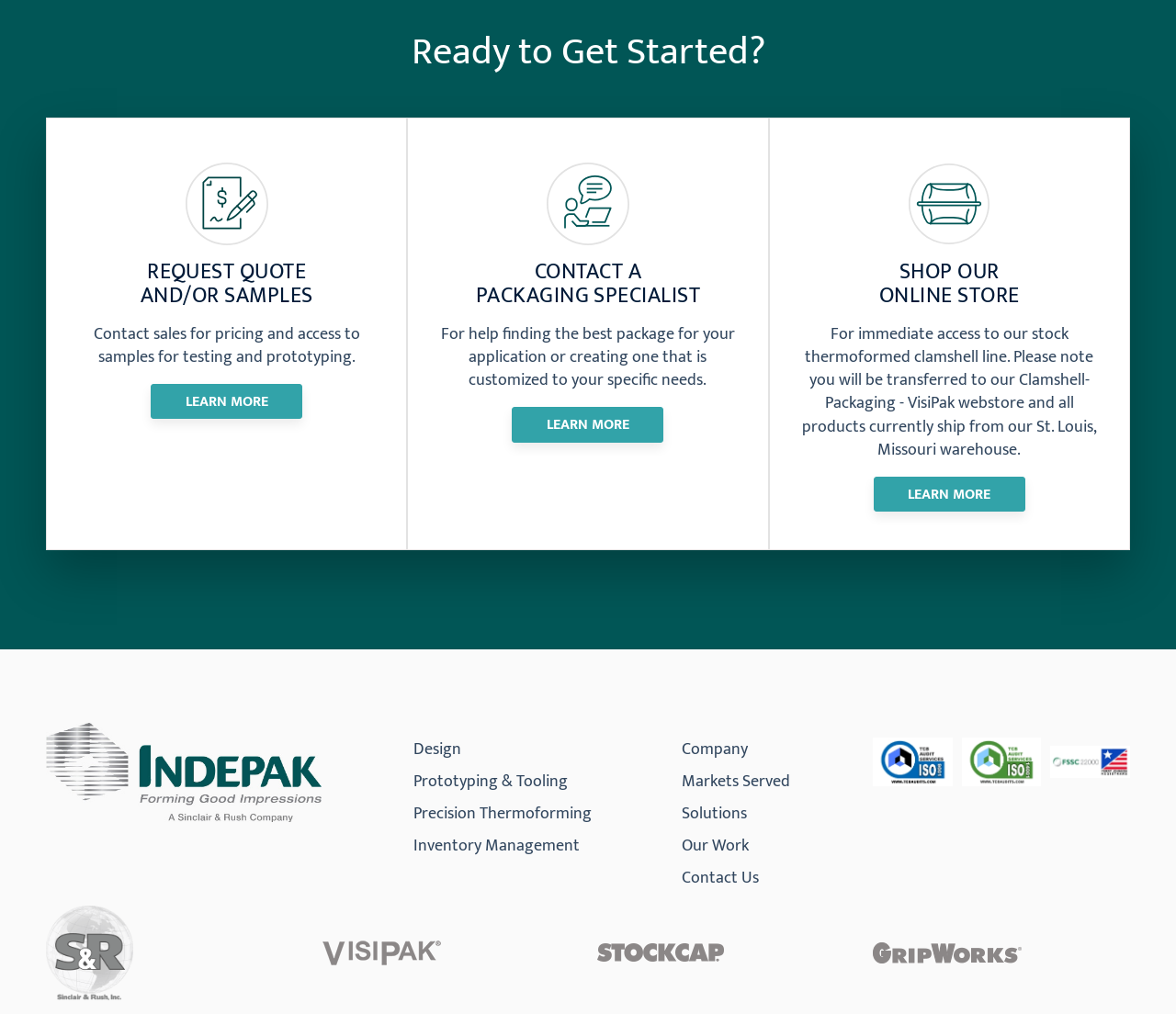Using the provided element description: "Terms of service", determine the bounding box coordinates of the corresponding UI element in the screenshot.

None